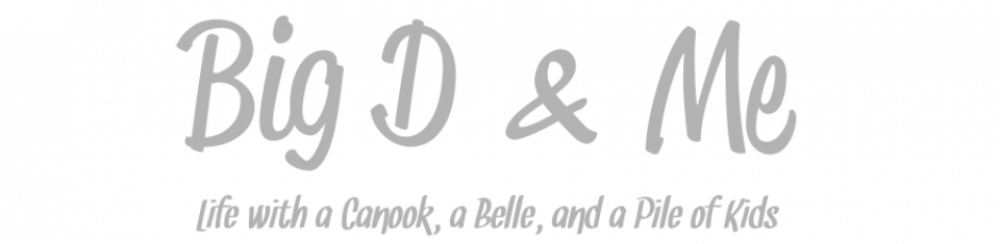What is the tone of the typography?
Provide an in-depth and detailed explanation in response to the question.

The typography conveys a playful and warm tone, which is inviting readers into a narrative about family life, suggesting that the blog is a lighthearted and welcoming space.